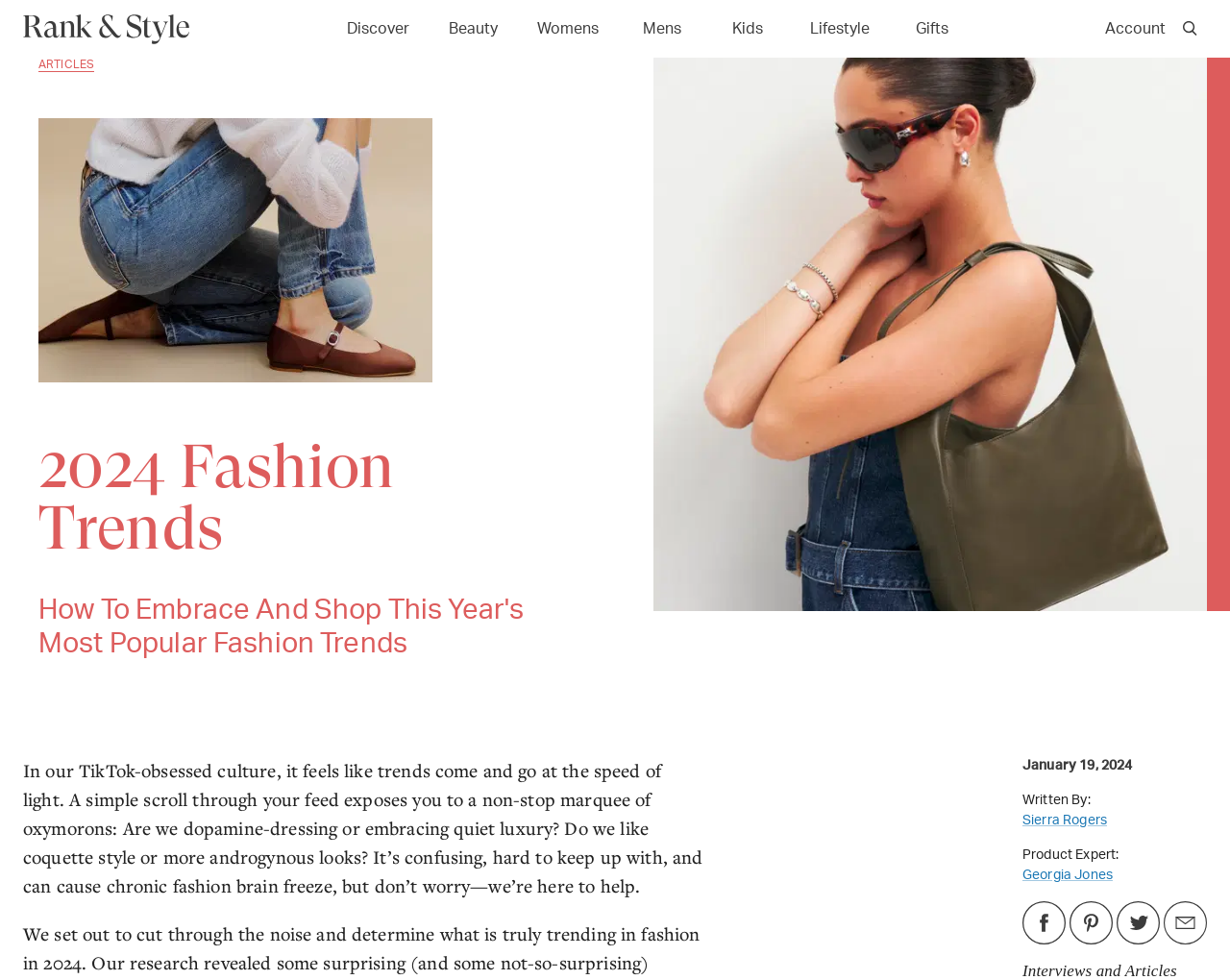Determine the bounding box coordinates for the area you should click to complete the following instruction: "Search for products".

[0.954, 0.004, 0.981, 0.055]